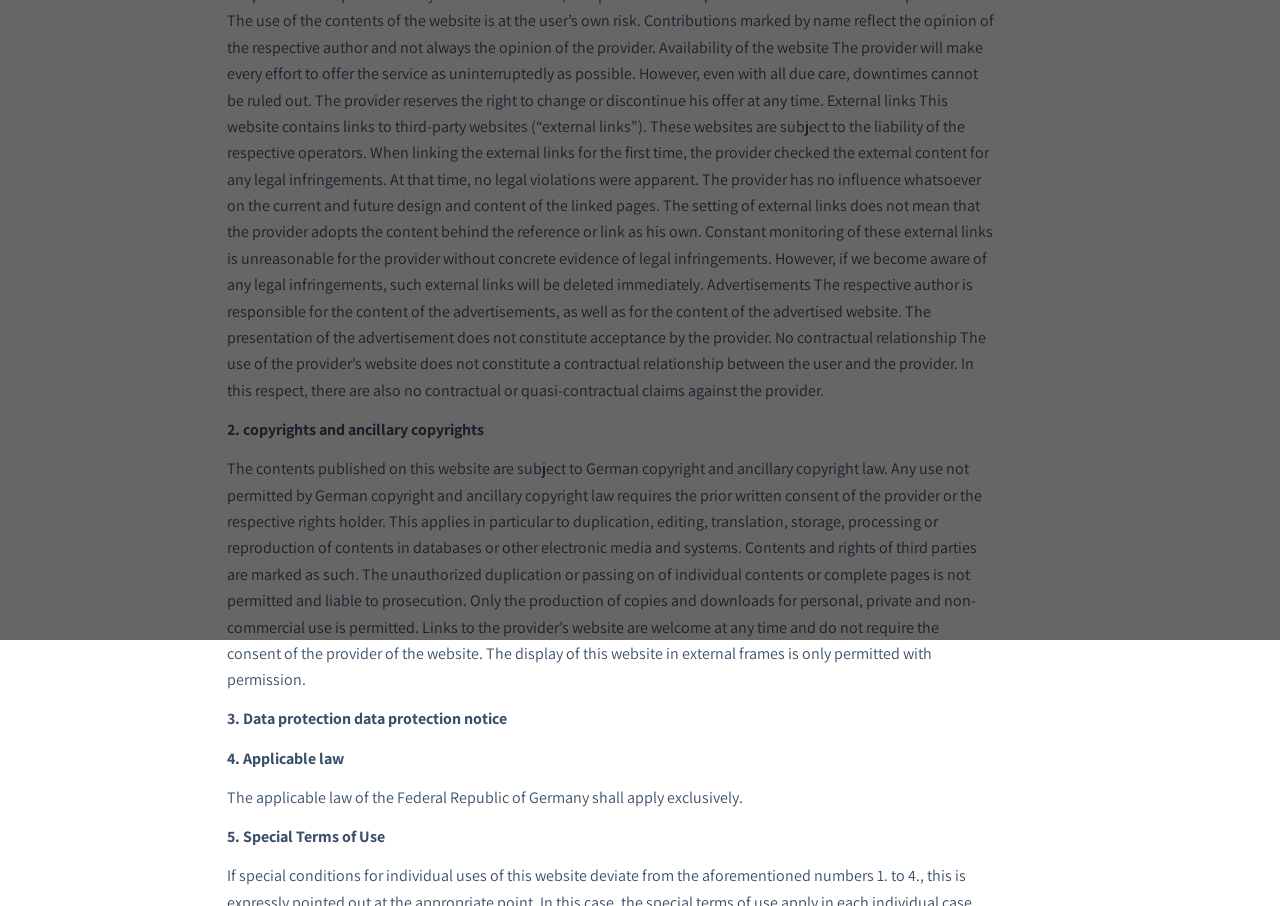Determine the bounding box coordinates of the UI element described below. Use the format (top-left x, top-left y, bottom-right x, bottom-right y) with floating point numbers between 0 and 1: Save

[0.377, 0.15, 0.431, 0.195]